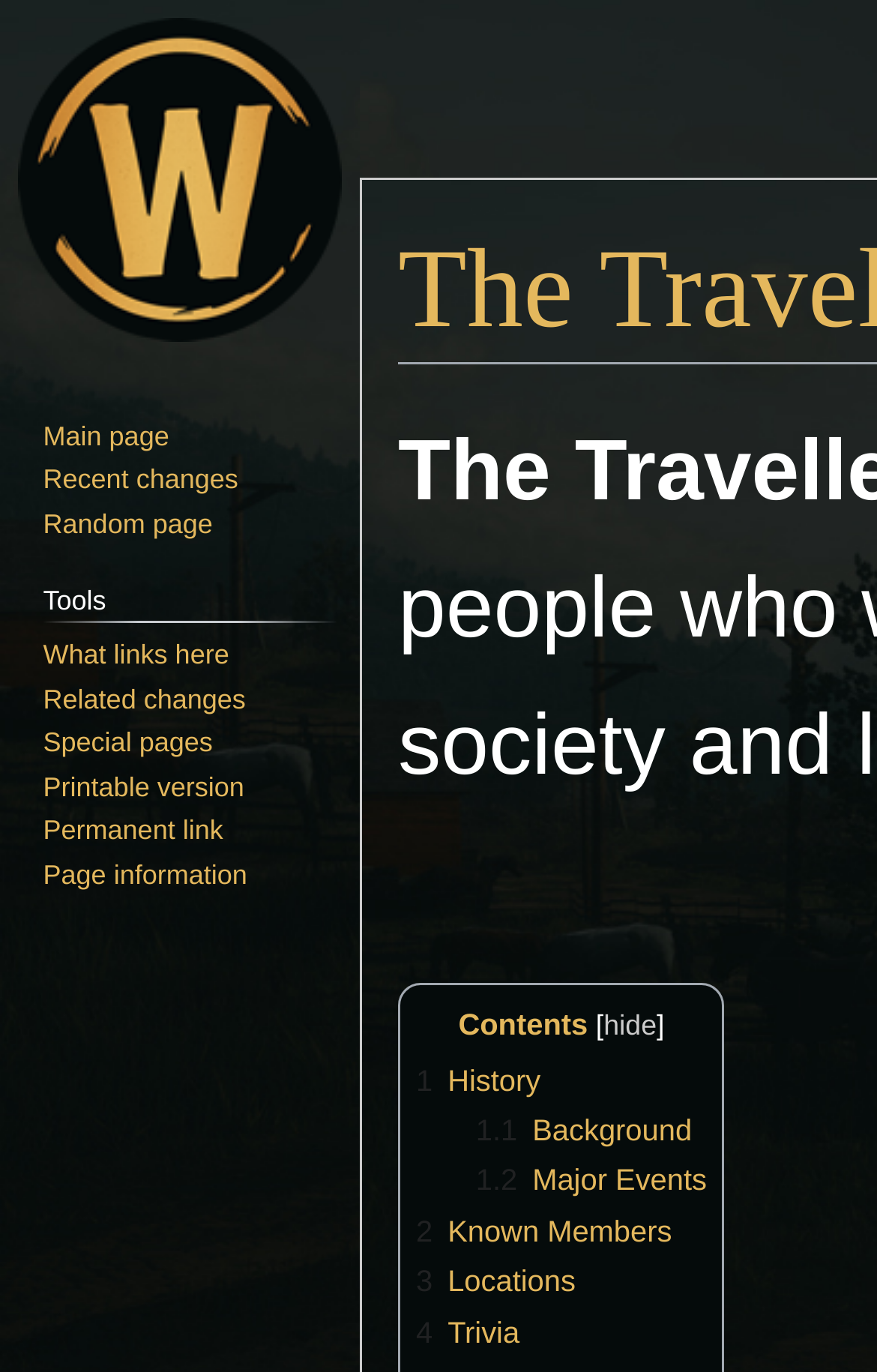Identify the bounding box coordinates of the HTML element based on this description: "Page information".

[0.049, 0.626, 0.282, 0.649]